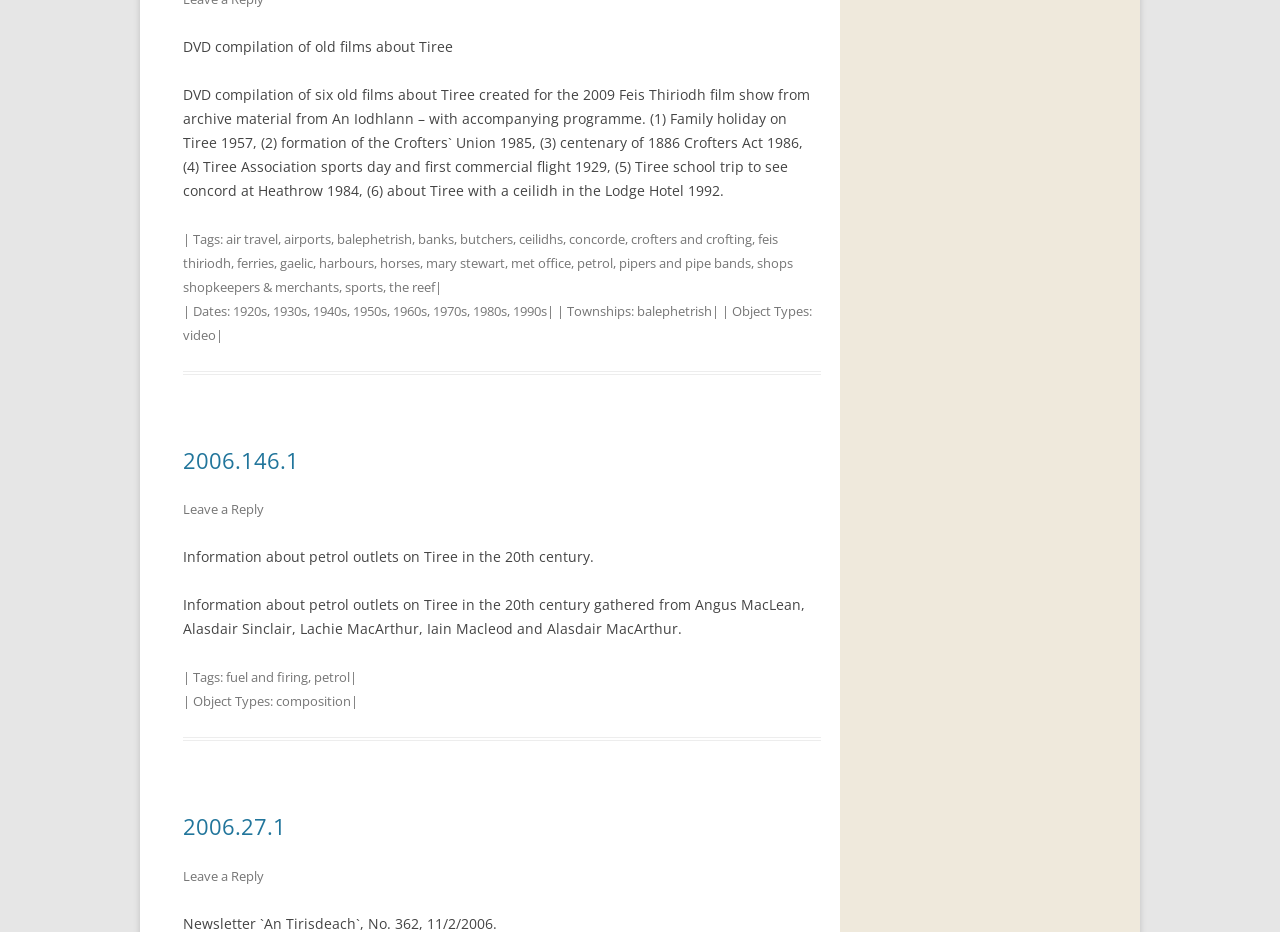Please determine the bounding box coordinates of the element to click in order to execute the following instruction: "click on the link about concorde". The coordinates should be four float numbers between 0 and 1, specified as [left, top, right, bottom].

[0.445, 0.247, 0.488, 0.266]